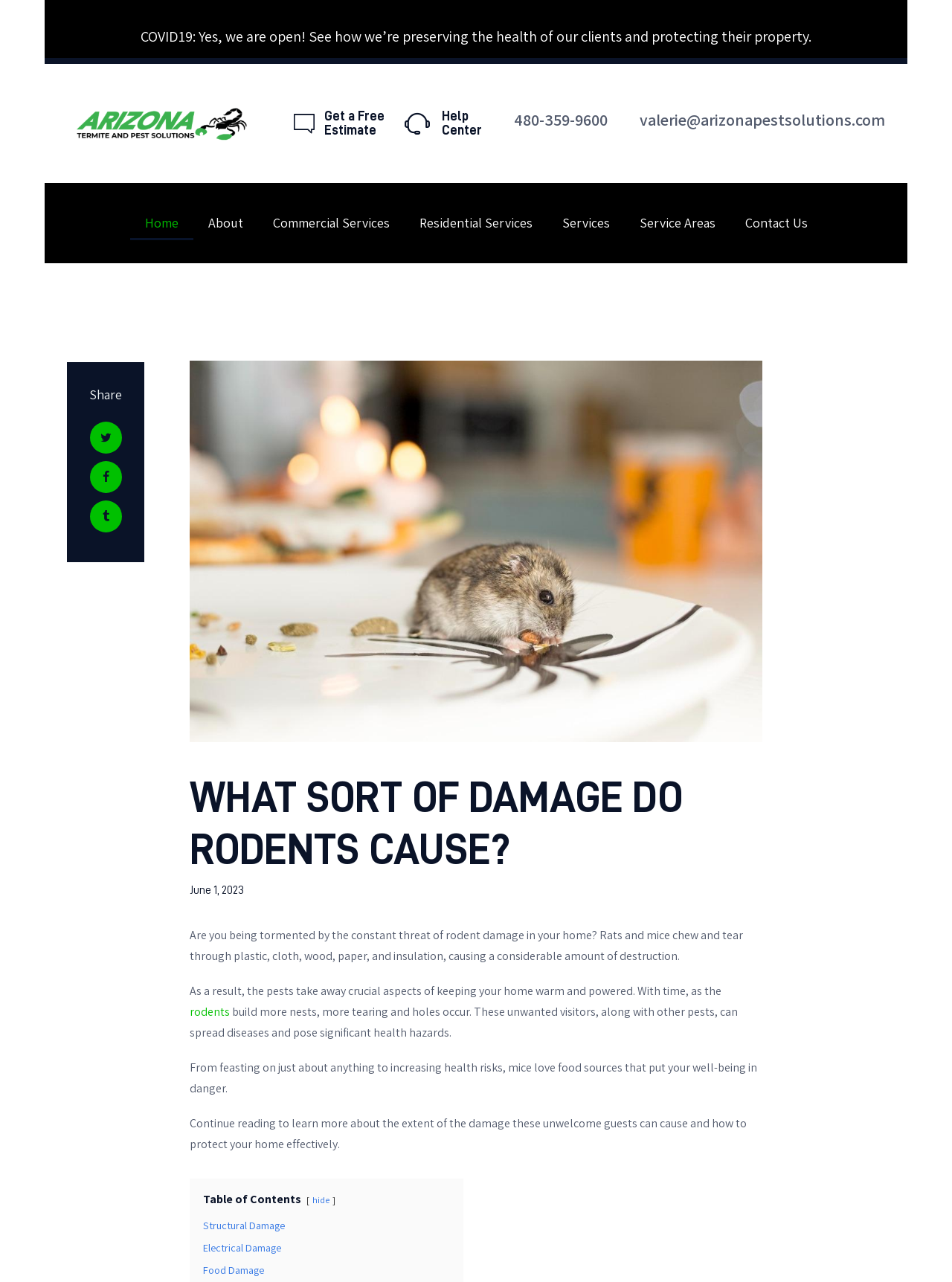Determine the bounding box coordinates for the UI element with the following description: "Get a FreeEstimate". The coordinates should be four float numbers between 0 and 1, represented as [left, top, right, bottom].

[0.309, 0.085, 0.404, 0.107]